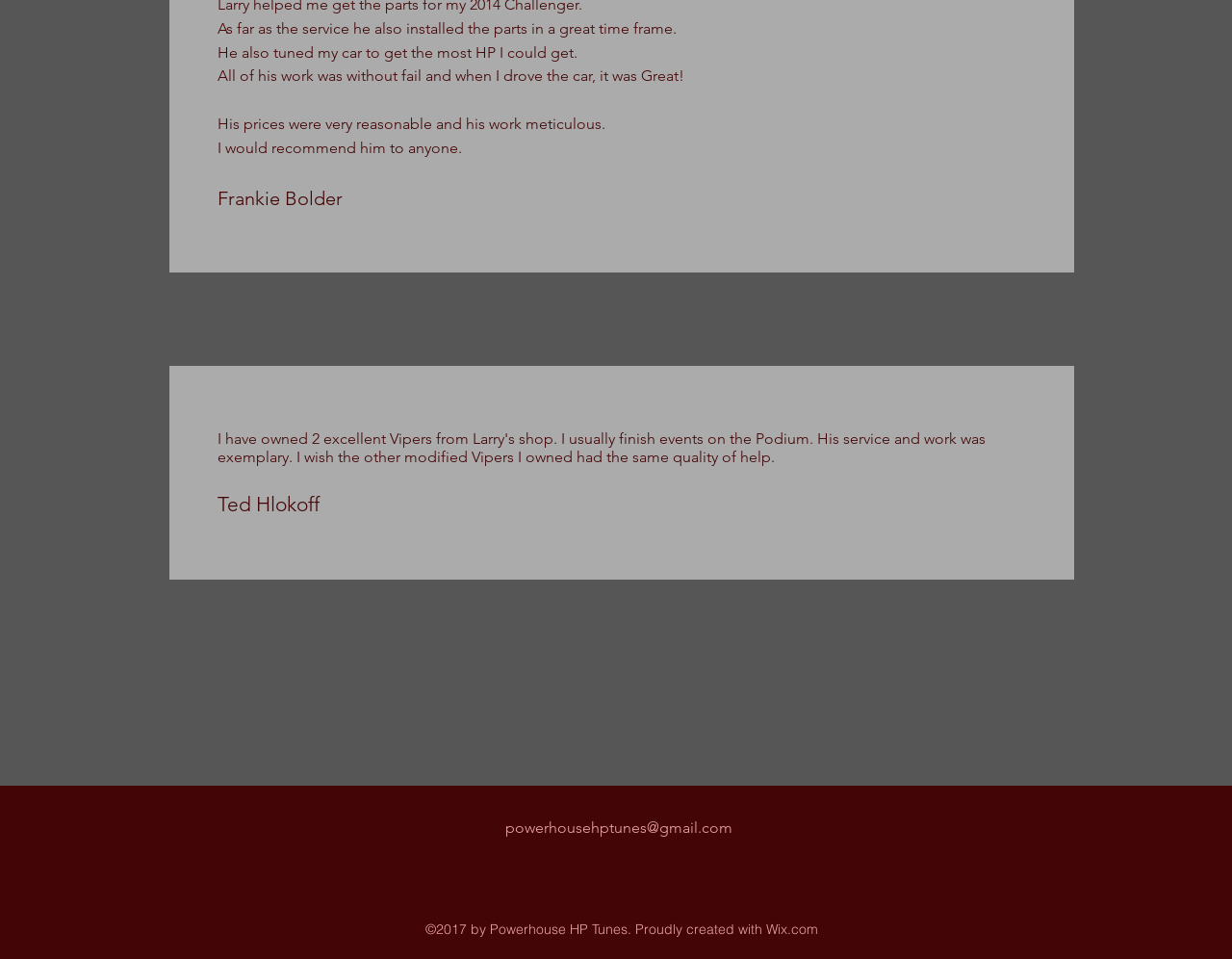Provide your answer in one word or a succinct phrase for the question: 
What is the reviewer's name?

Frankie Bolder